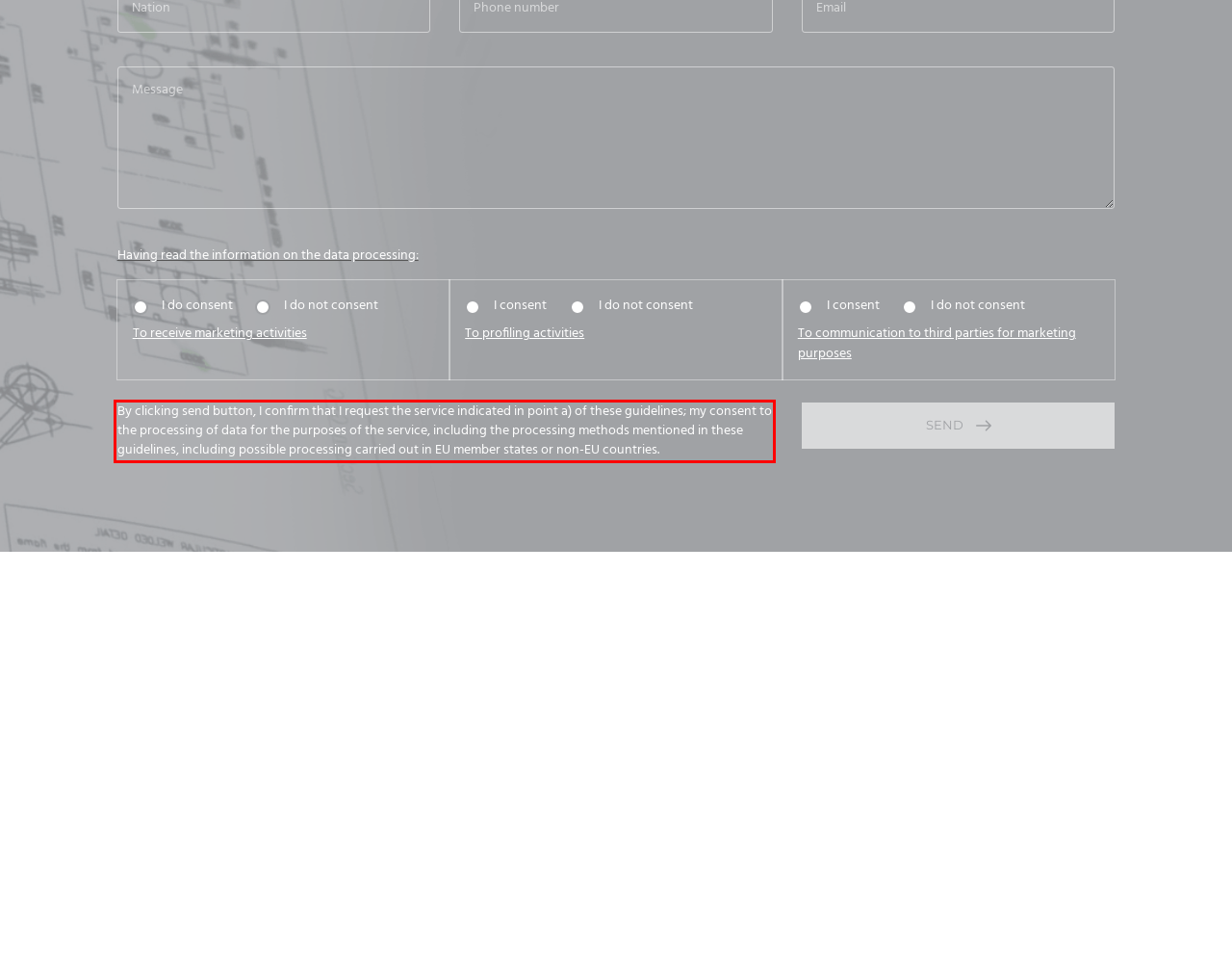You are looking at a screenshot of a webpage with a red rectangle bounding box. Use OCR to identify and extract the text content found inside this red bounding box.

By clicking send button, I confirm that I request the service indicated in point a) of these guidelines; my consent to the processing of data for the purposes of the service, including the processing methods mentioned in these guidelines, including possible processing carried out in EU member states or non-EU countries.